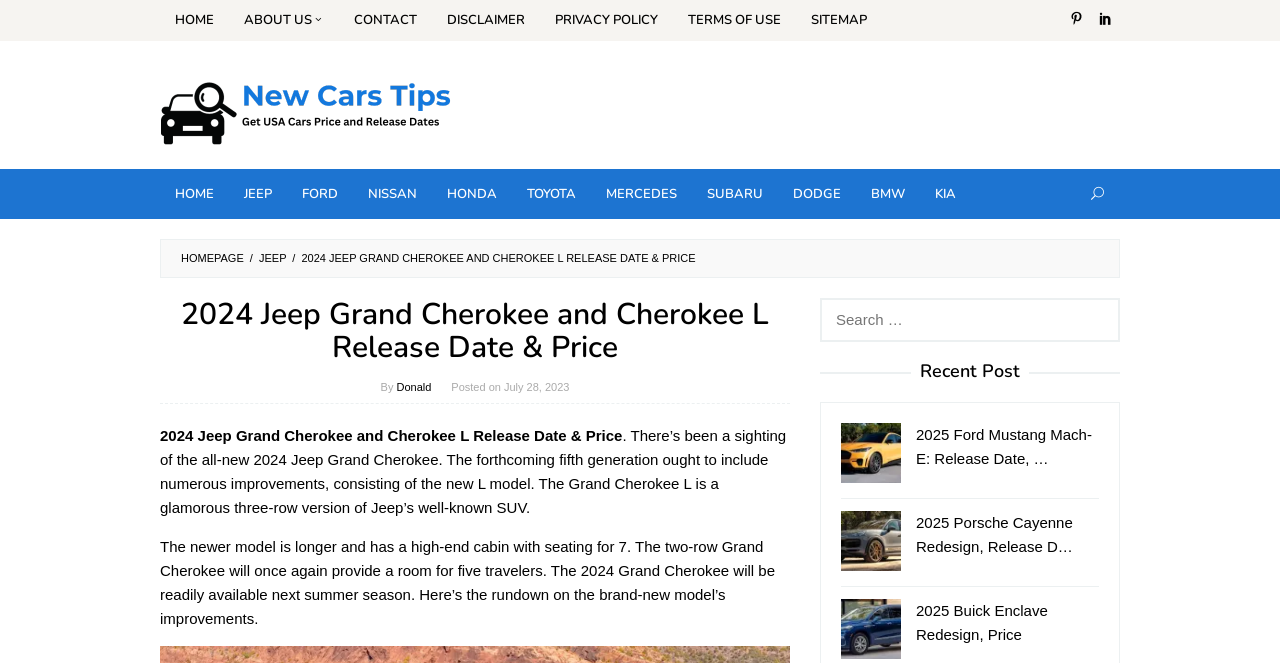Given the element description "Privacy Policy", identify the bounding box of the corresponding UI element.

[0.422, 0.0, 0.526, 0.062]